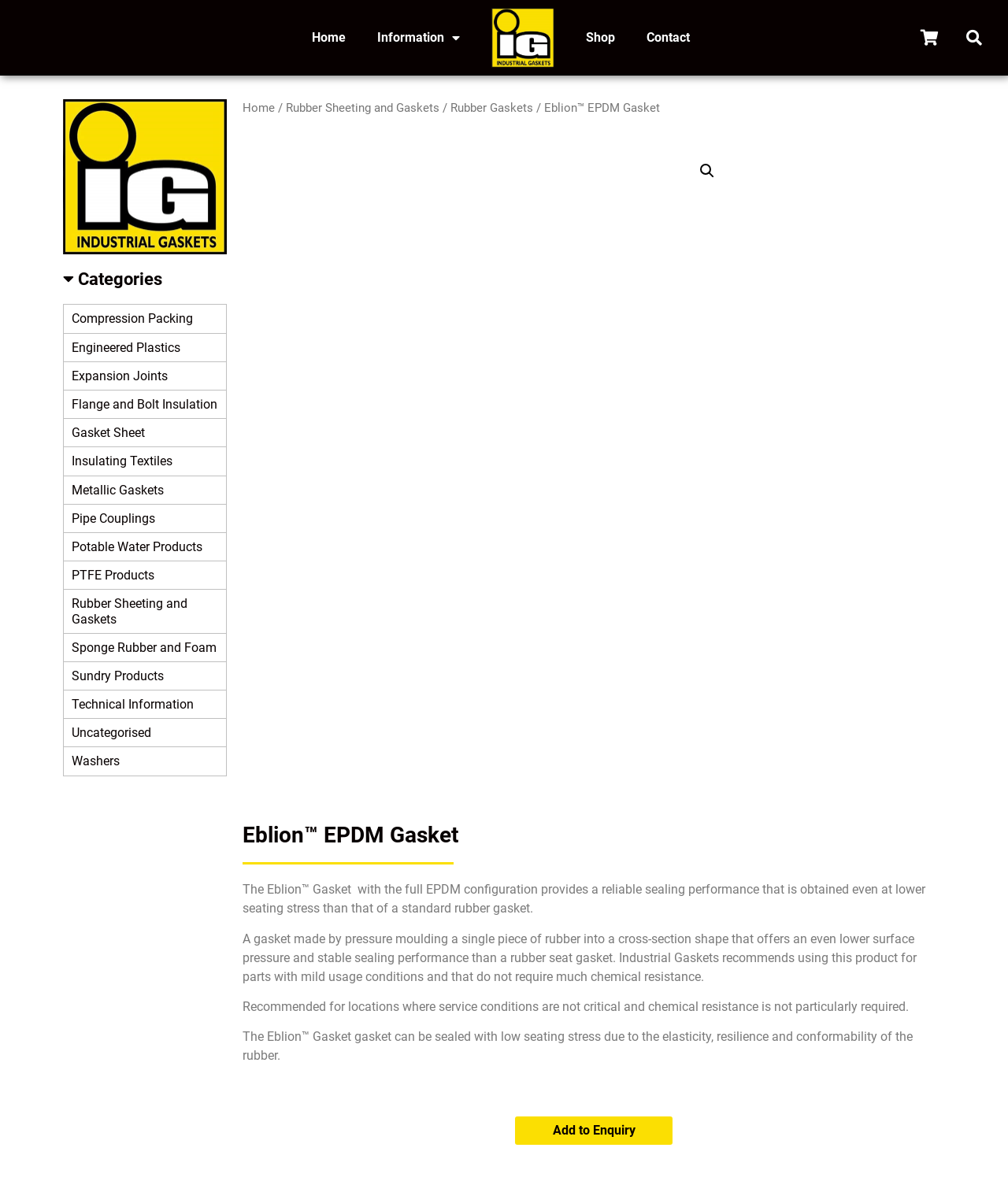Given the element description "parent_node: Search for: name="s" placeholder="Search..."", identify the bounding box of the corresponding UI element.

None